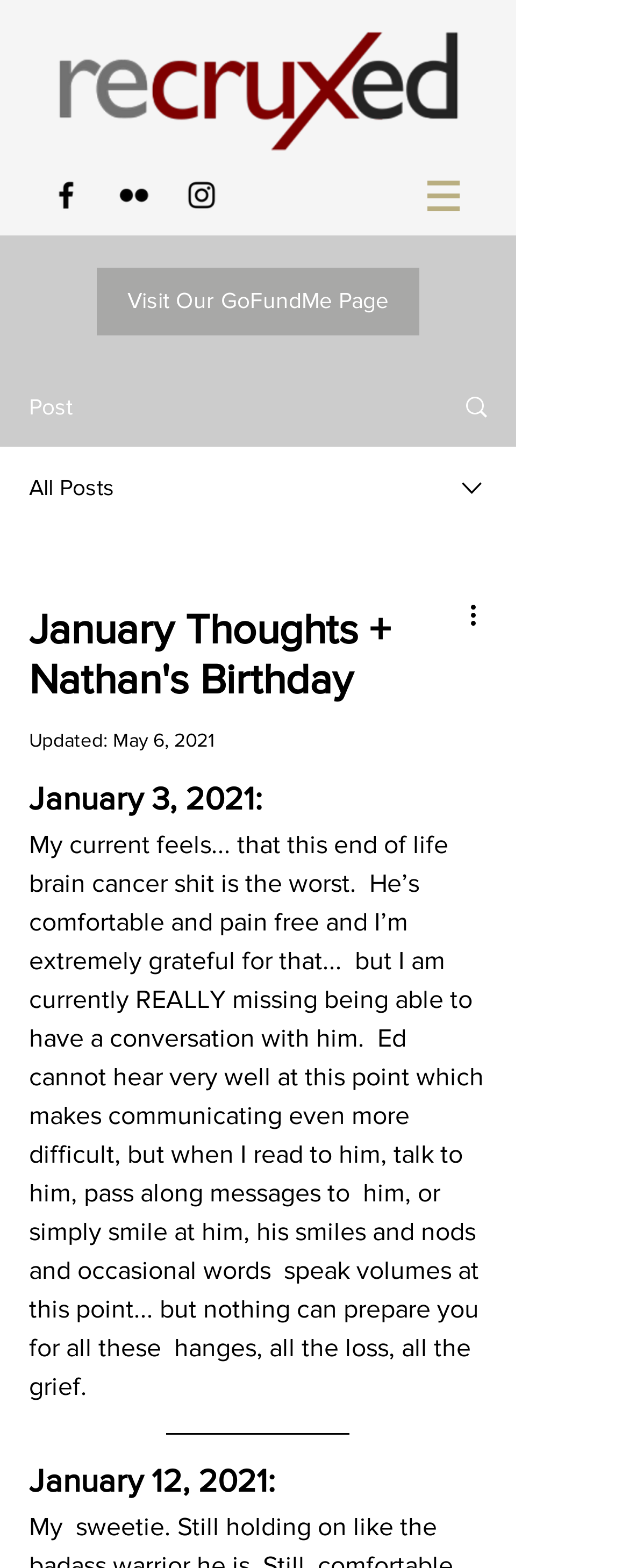Find and provide the bounding box coordinates for the UI element described here: "Search". The coordinates should be given as four float numbers between 0 and 1: [left, top, right, bottom].

[0.695, 0.234, 0.818, 0.284]